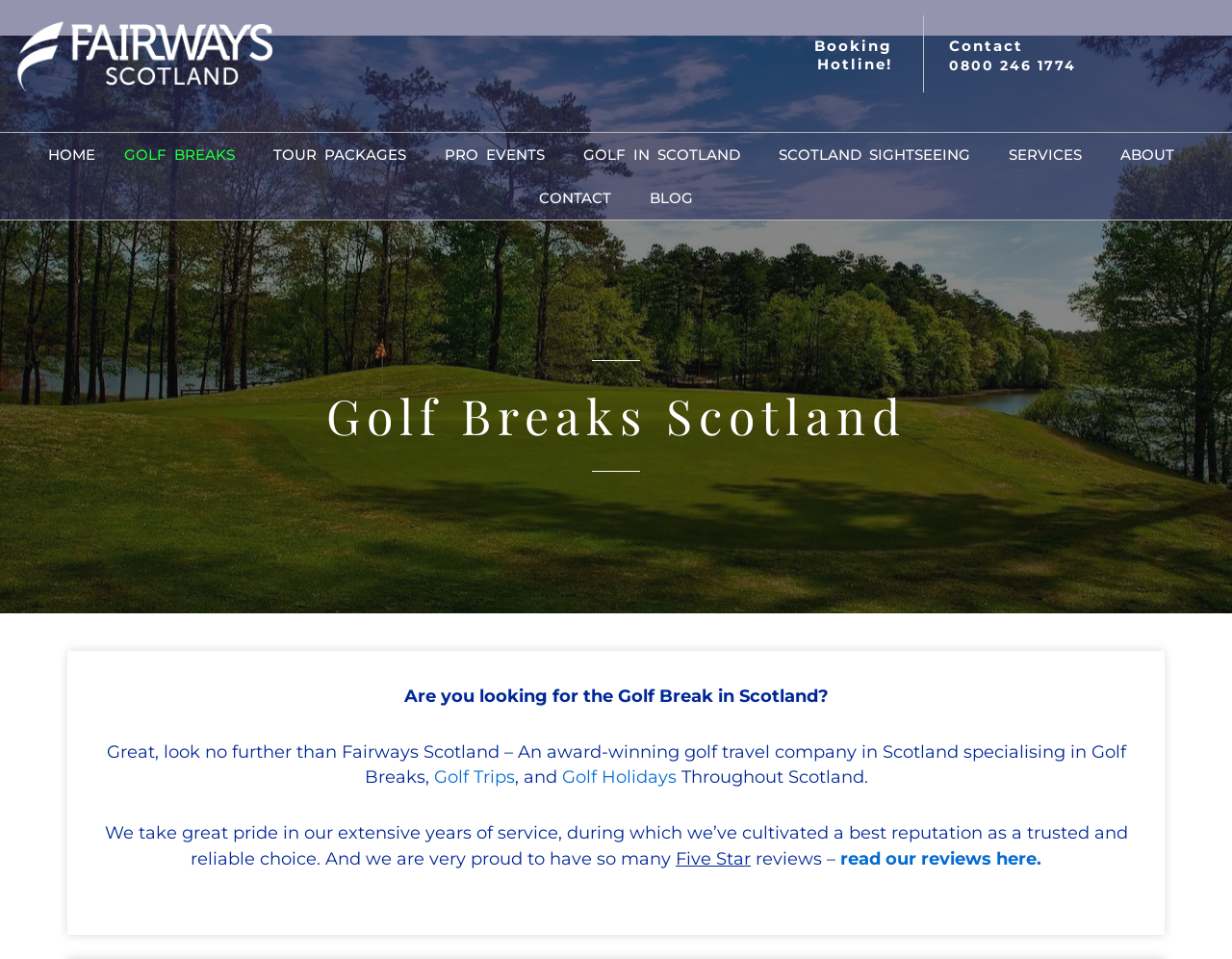Identify the bounding box coordinates of the region that needs to be clicked to carry out this instruction: "Call the hotline". Provide these coordinates as four float numbers ranging from 0 to 1, i.e., [left, top, right, bottom].

[0.77, 0.059, 0.873, 0.077]